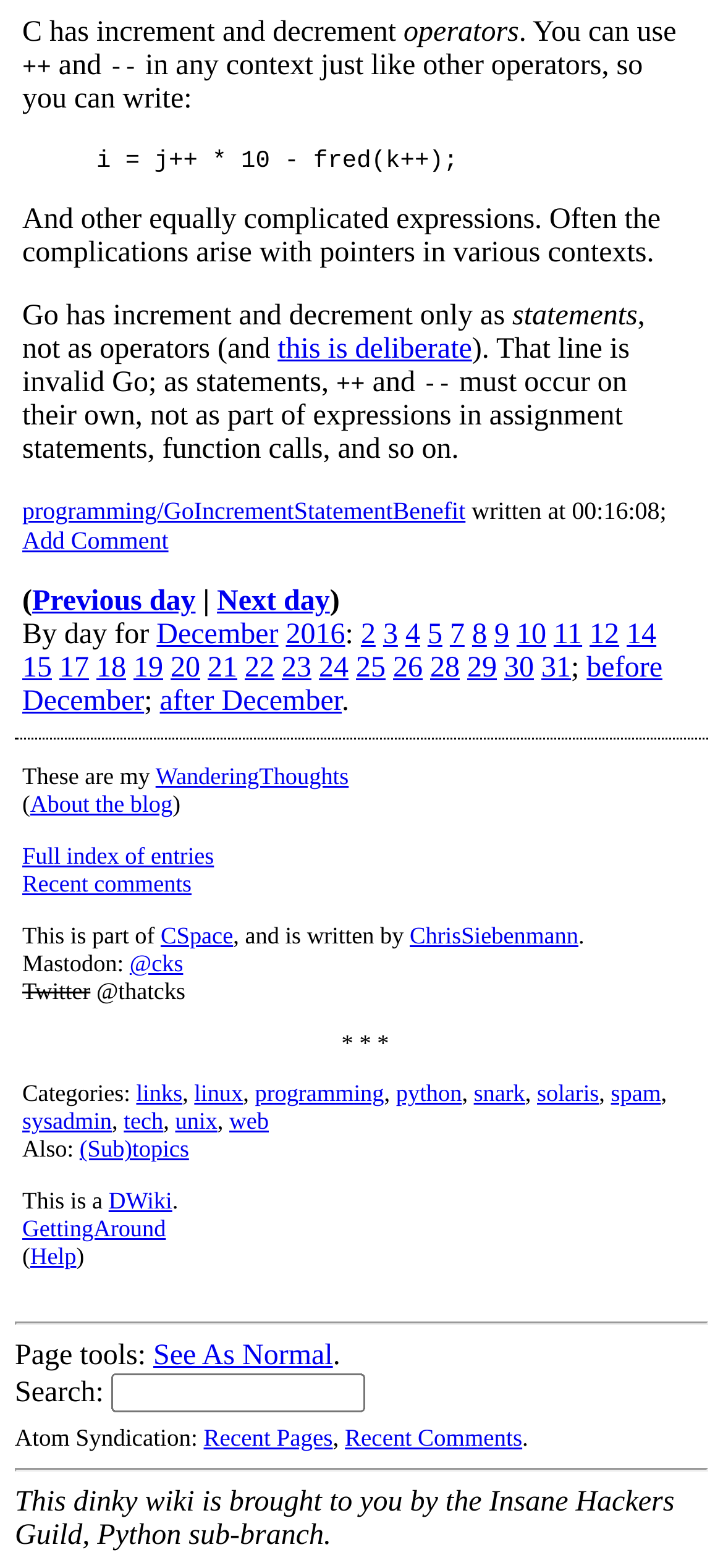Please specify the bounding box coordinates of the clickable region to carry out the following instruction: "Visit 'WanderingThoughts'". The coordinates should be four float numbers between 0 and 1, in the format [left, top, right, bottom].

[0.215, 0.487, 0.482, 0.504]